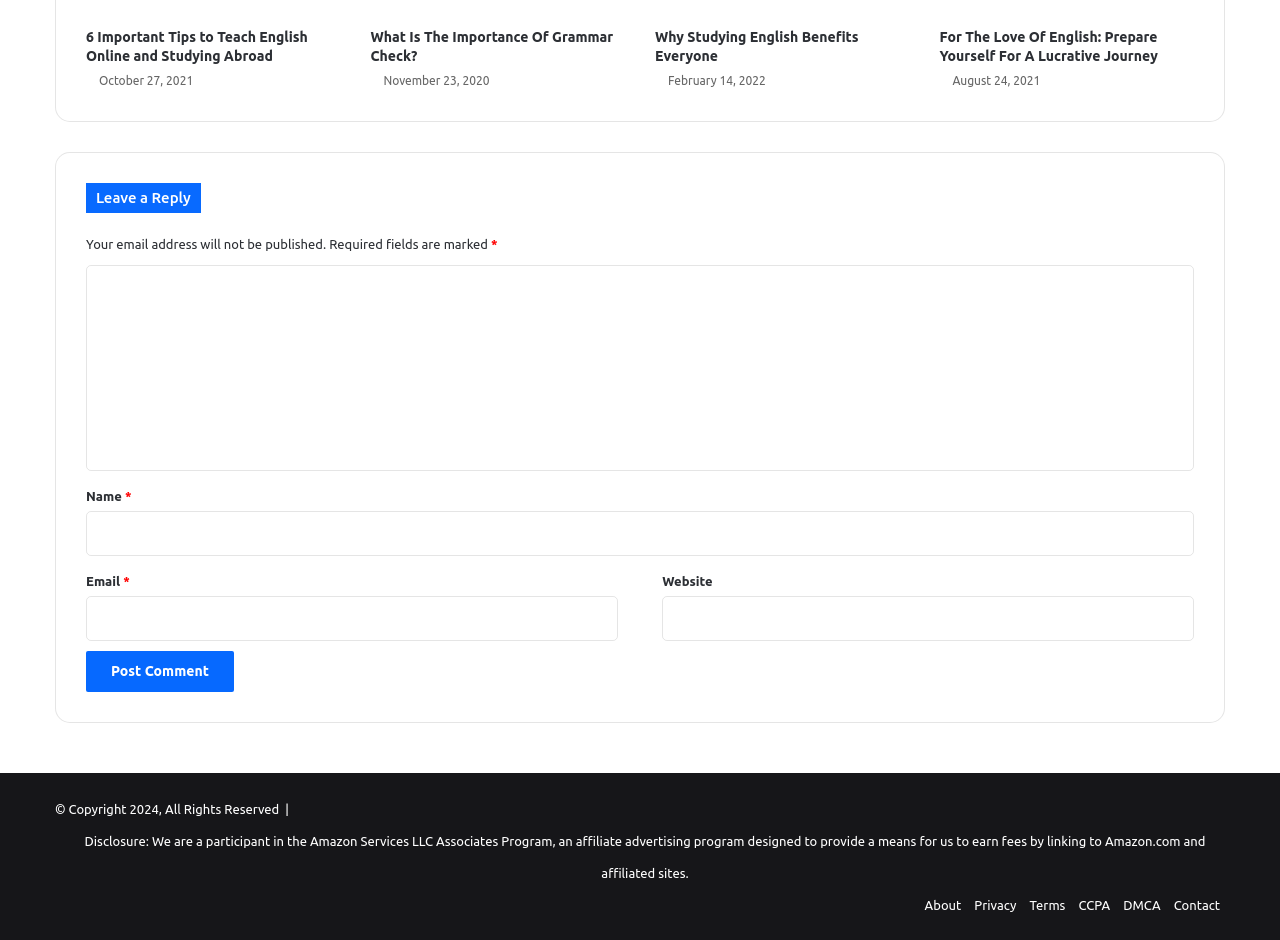Provide the bounding box coordinates of the HTML element described as: "Instagram". The bounding box coordinates should be four float numbers between 0 and 1, i.e., [left, top, right, bottom].

[0.692, 0.95, 0.711, 0.975]